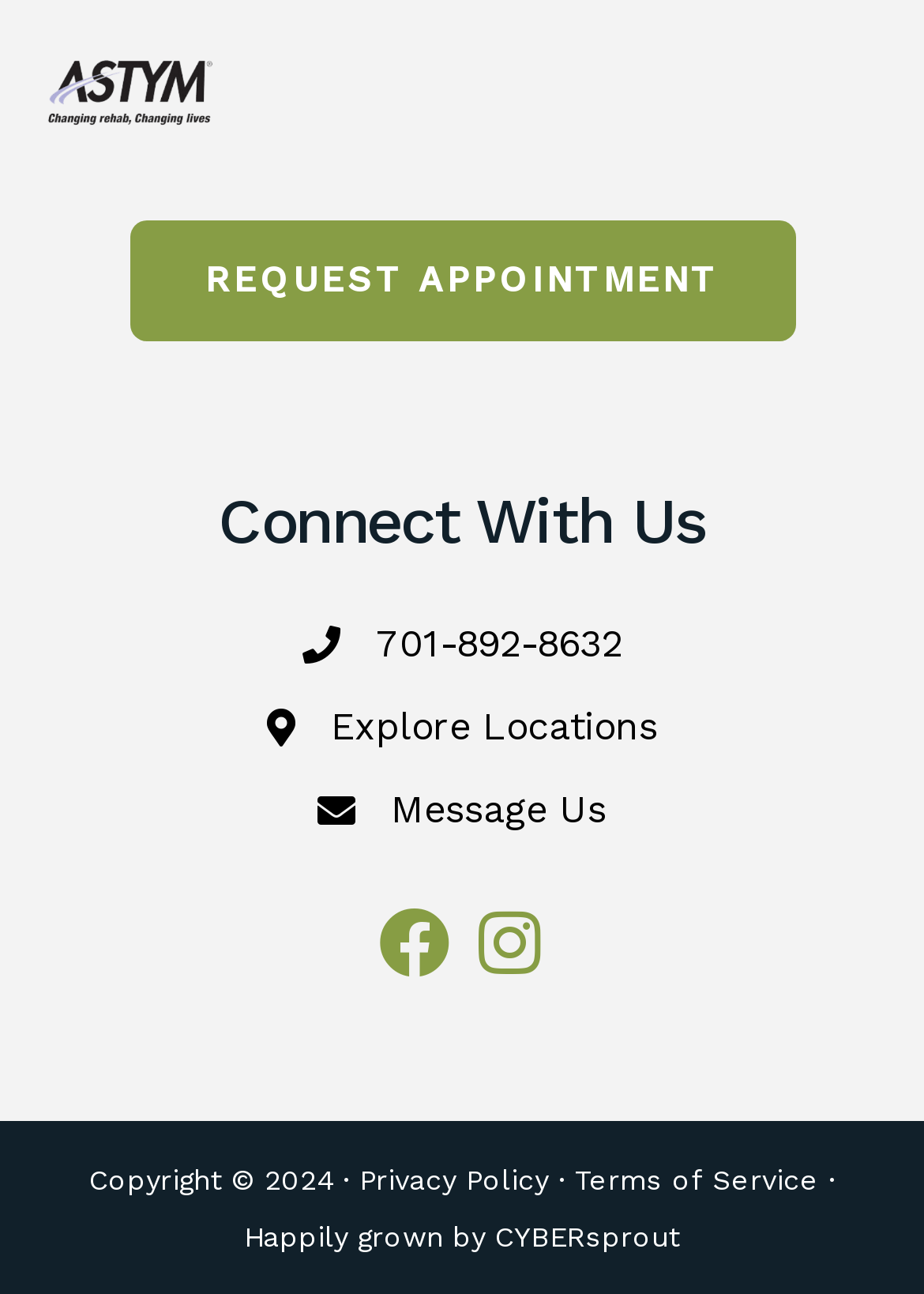Kindly respond to the following question with a single word or a brief phrase: 
What is the copyright year?

2024